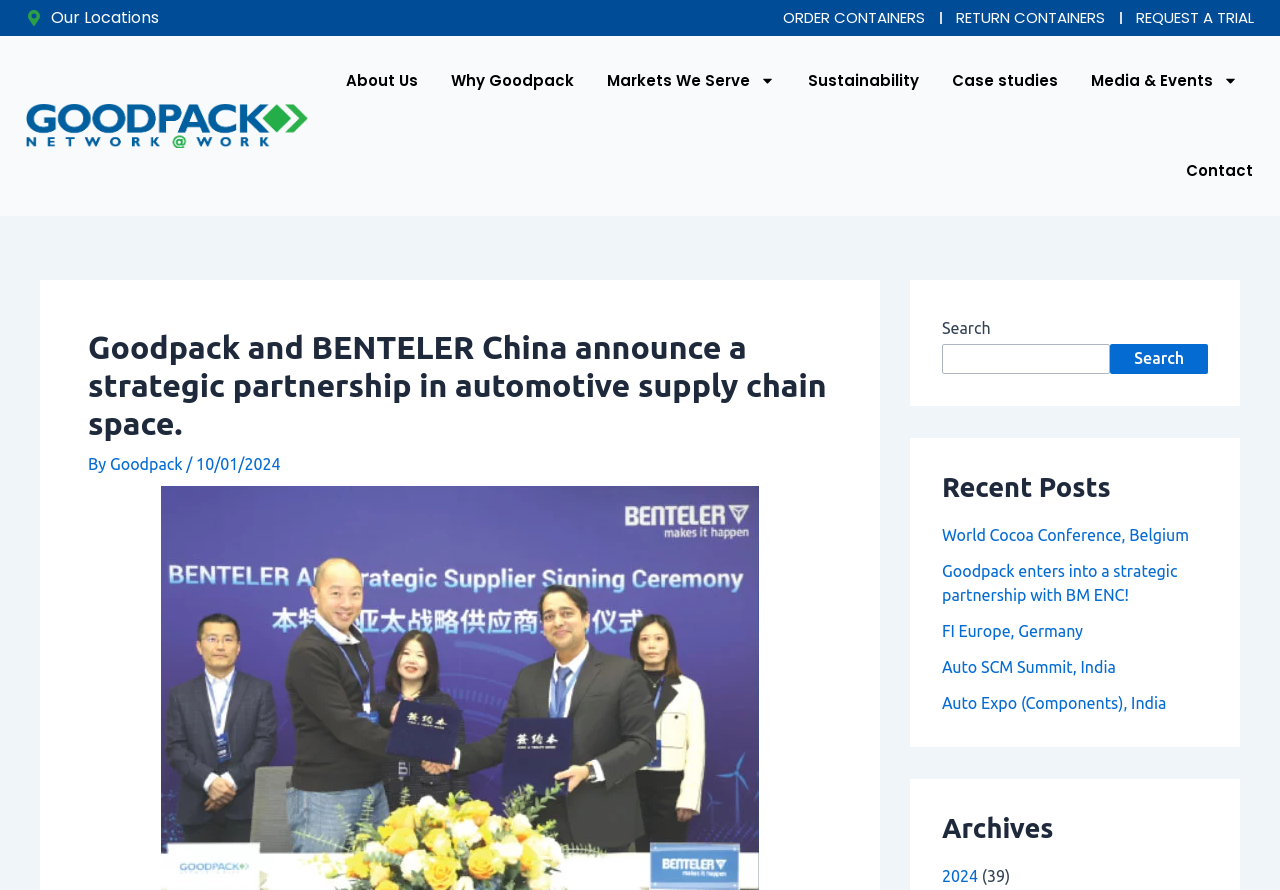What is the company announcing a strategic partnership?
Using the image as a reference, answer with just one word or a short phrase.

Goodpack